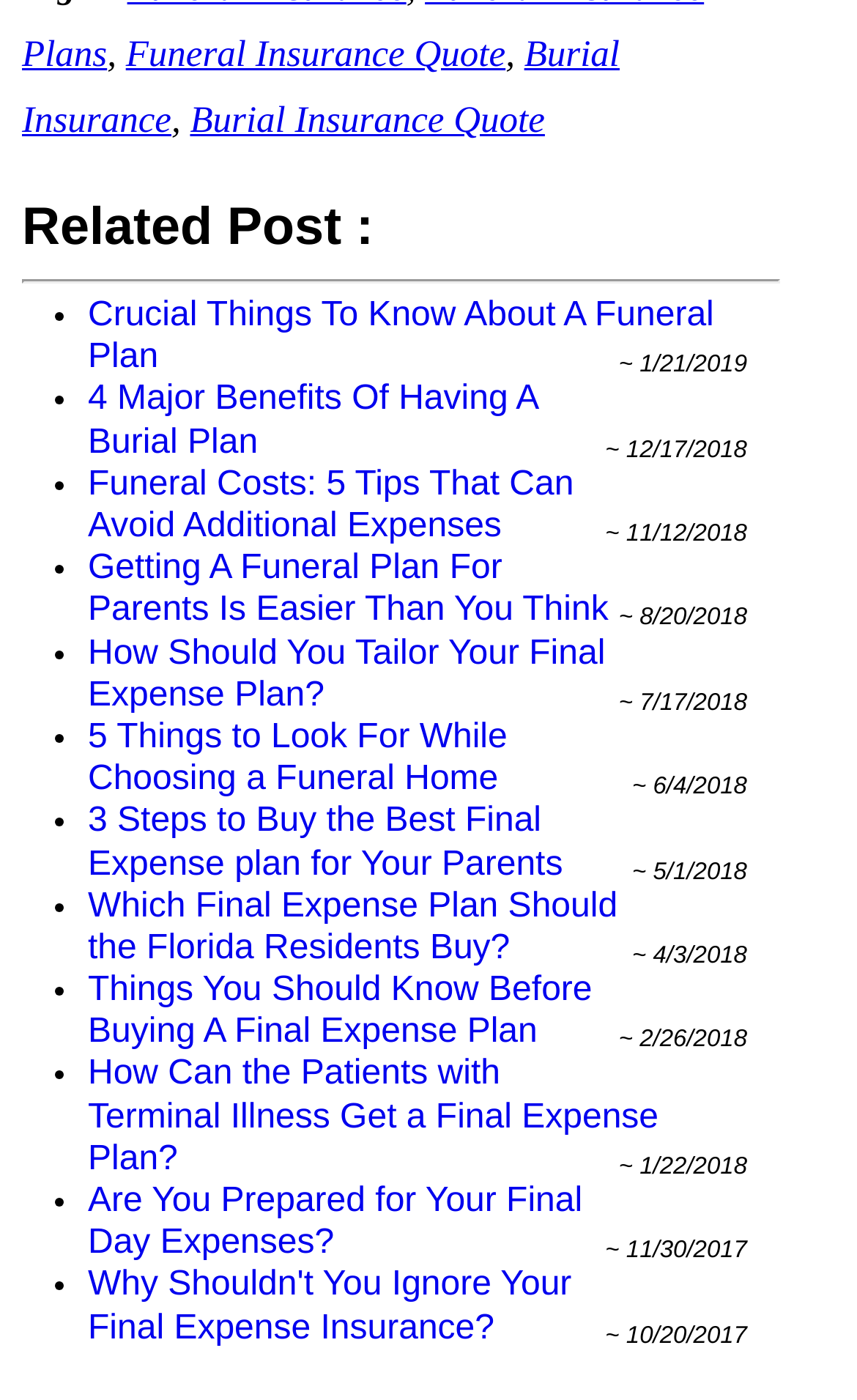Determine the bounding box coordinates of the region that needs to be clicked to achieve the task: "Check the 5 things to look for while choosing a funeral home".

[0.103, 0.513, 0.592, 0.57]